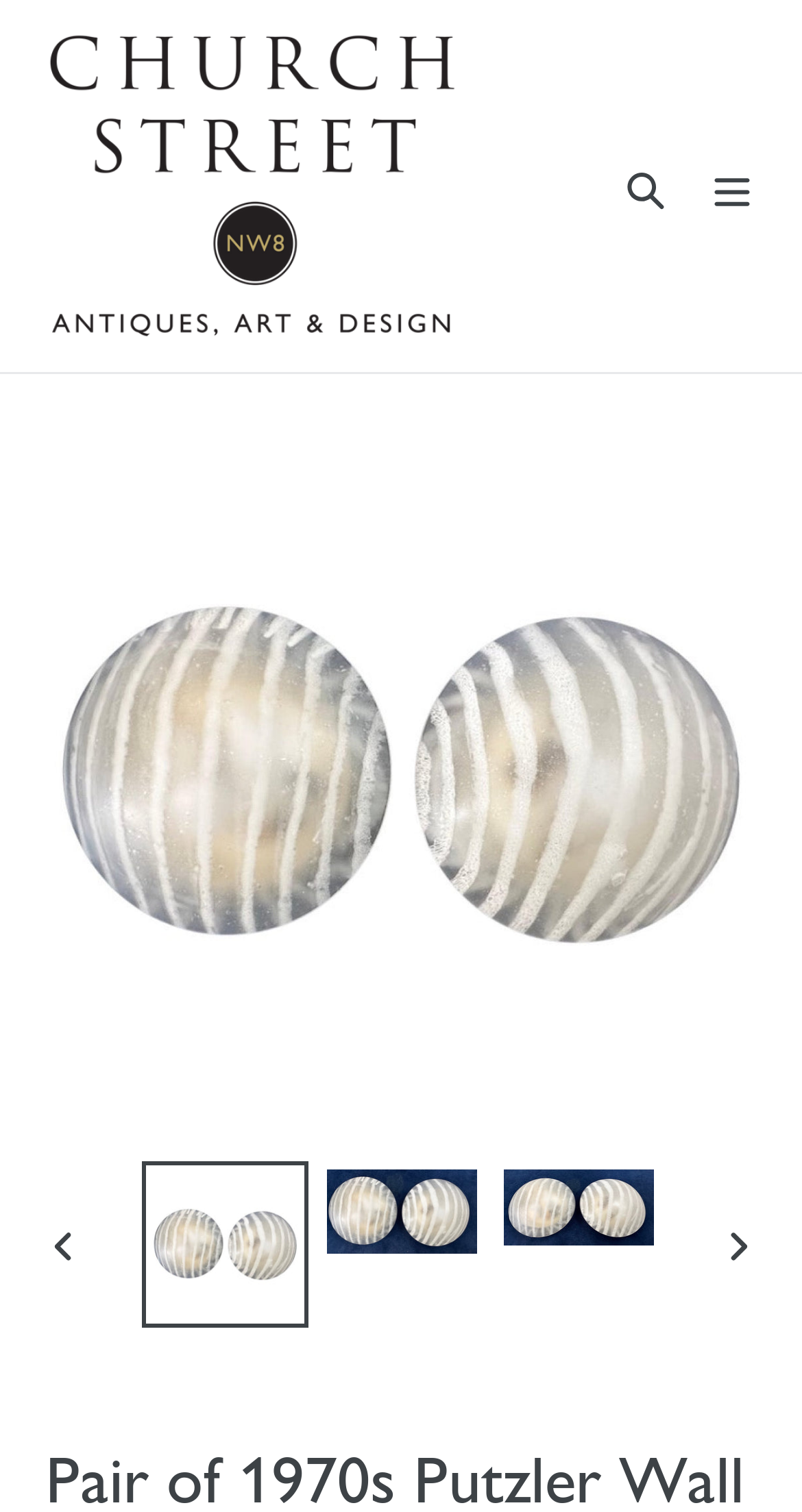Using the provided description Next slide, find the bounding box coordinates for the UI element. Provide the coordinates in (top-left x, top-left y, bottom-right x, bottom-right y) format, ensuring all values are between 0 and 1.

[0.864, 0.795, 0.977, 0.851]